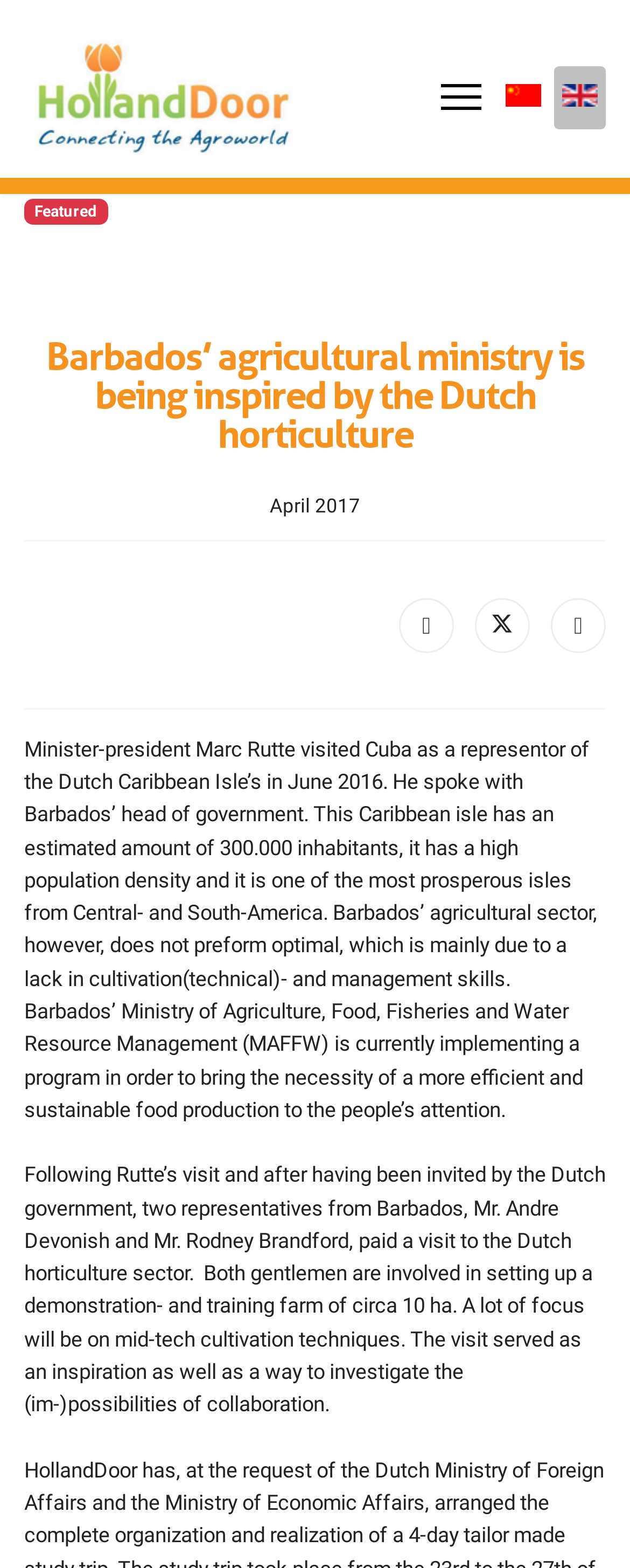Answer succinctly with a single word or phrase:
How many social media links are there?

3